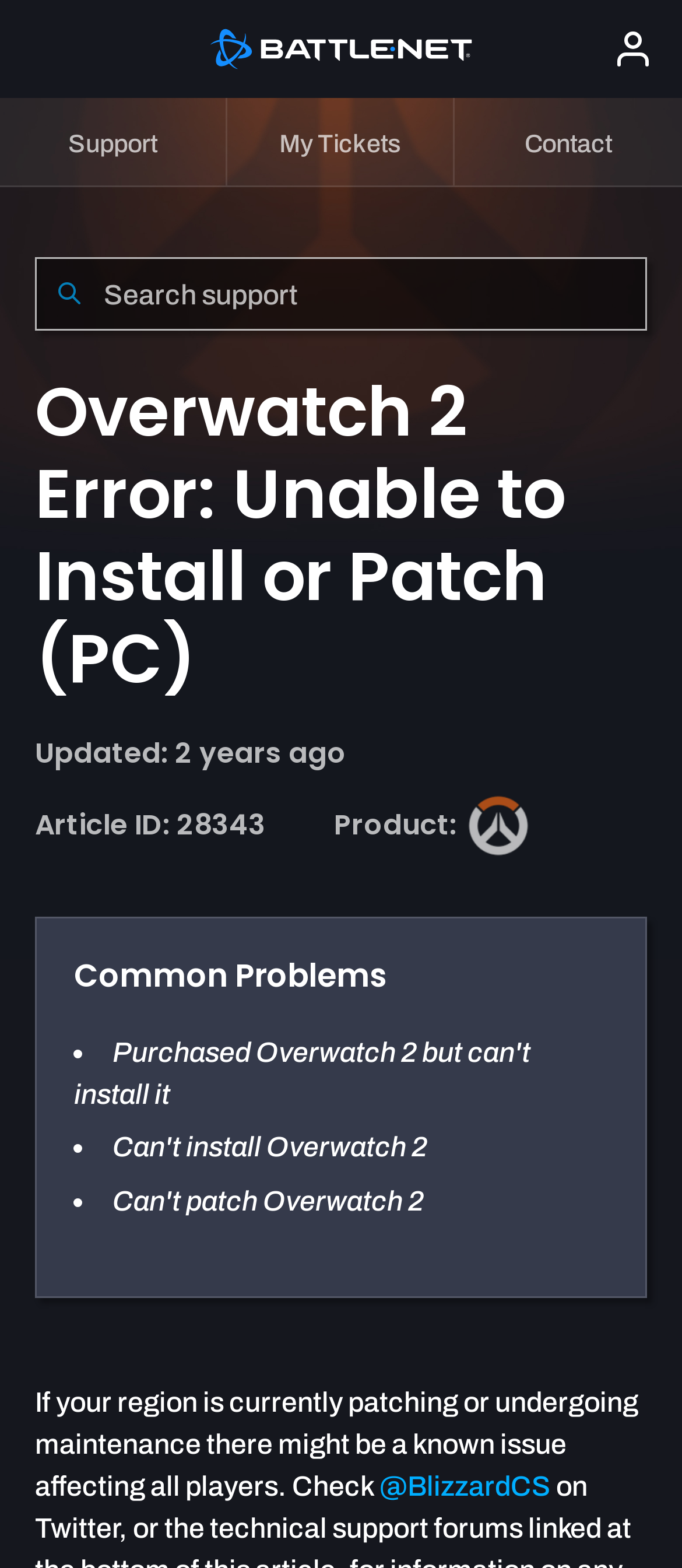Give a concise answer using only one word or phrase for this question:
What is the purpose of the search bar?

Search support